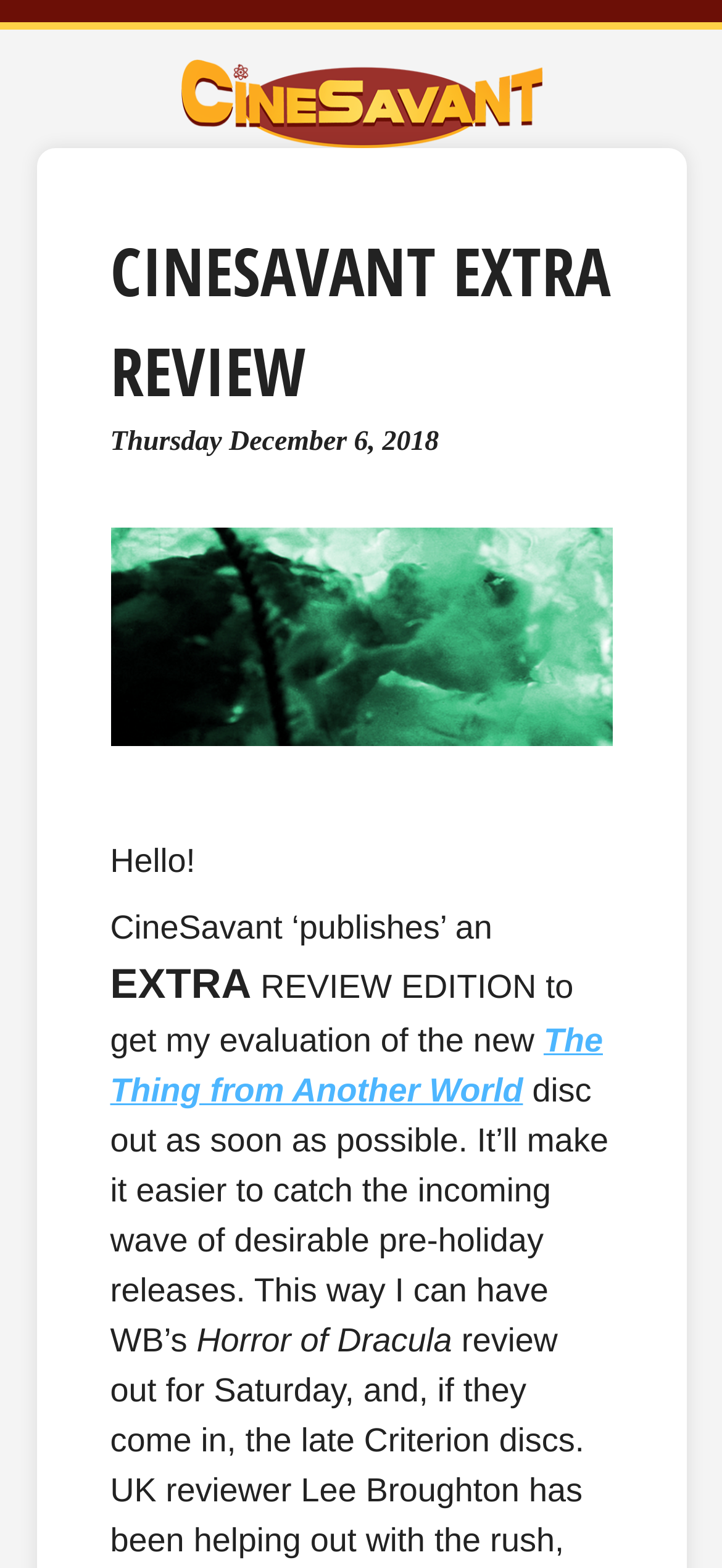Provide a single word or phrase to answer the given question: 
What is the name of the movie being reviewed?

The Thing from Another World